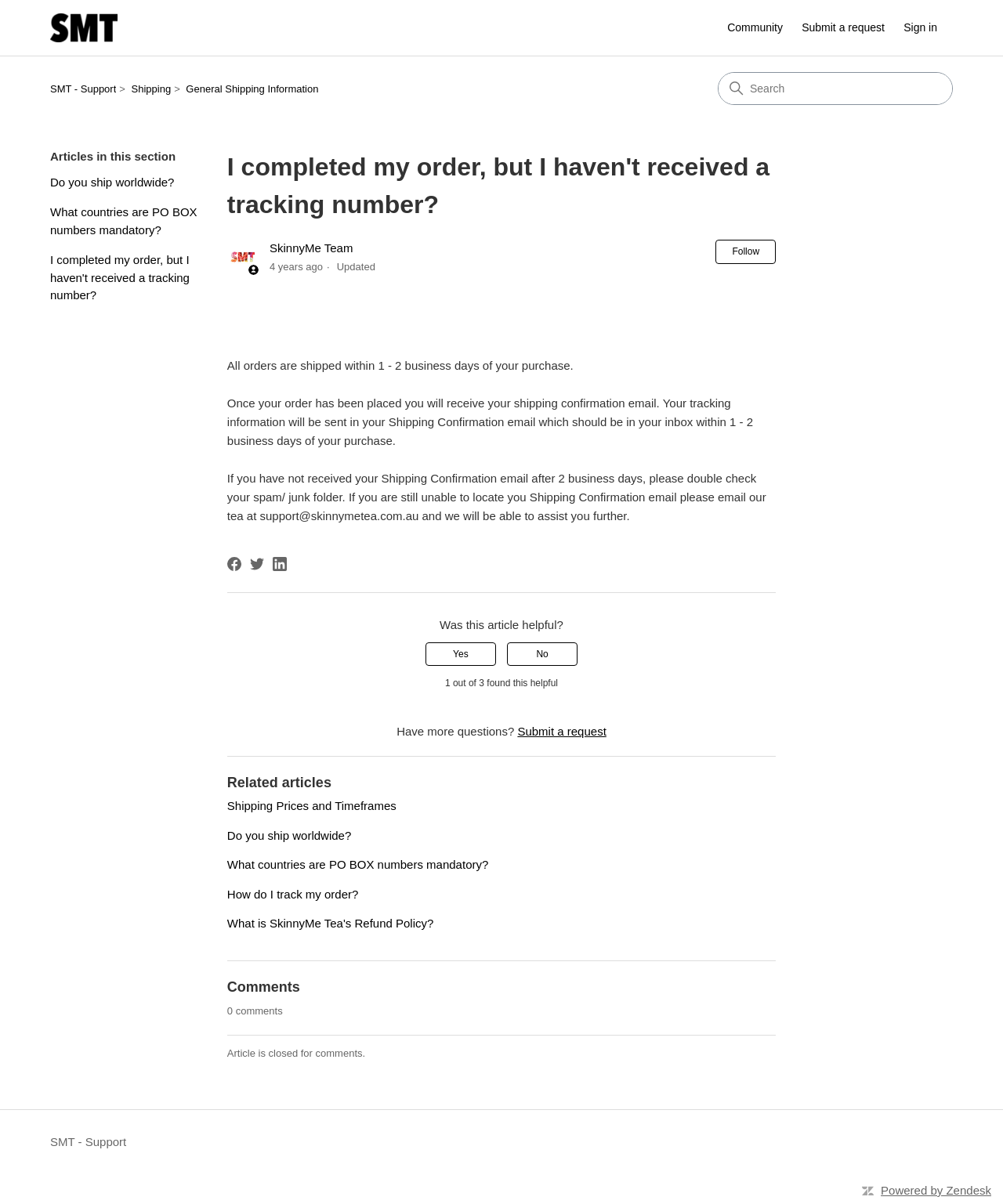Using the information from the screenshot, answer the following question thoroughly:
What is the topic of the article?

I read the article header and found that the topic is related to shipping, specifically about not receiving a tracking number after completing an order.